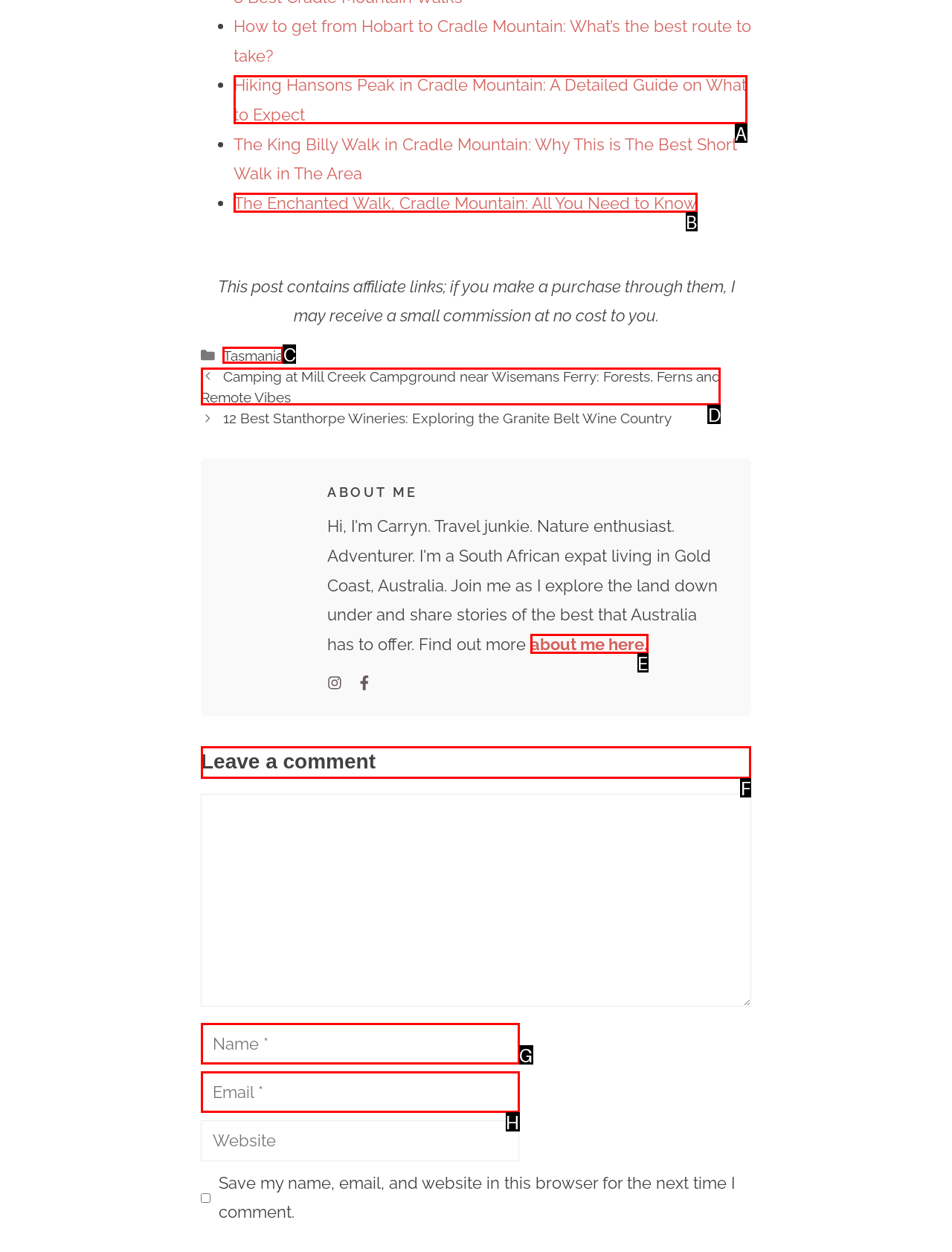To perform the task "Leave a comment", which UI element's letter should you select? Provide the letter directly.

F